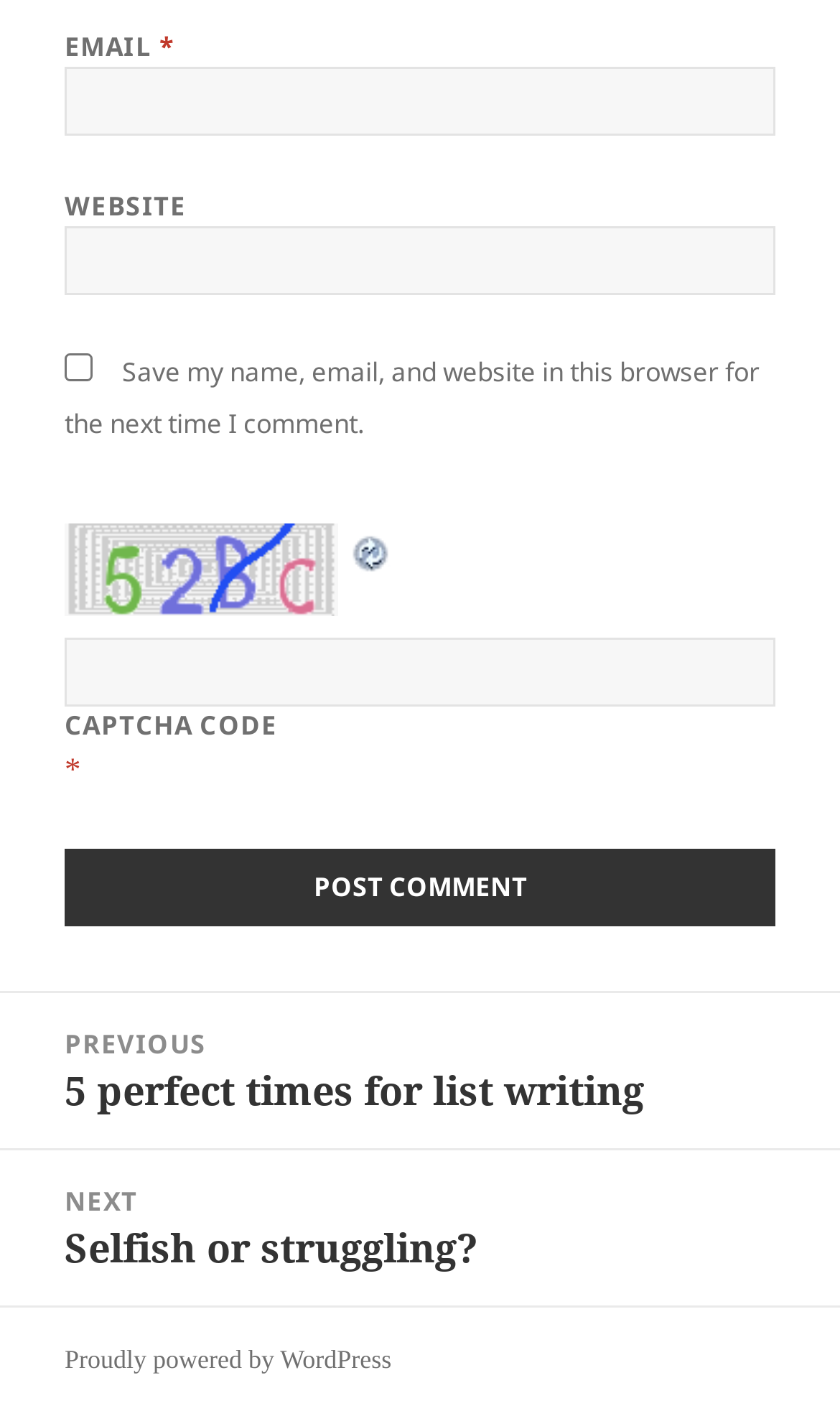Using the format (top-left x, top-left y, bottom-right x, bottom-right y), and given the element description, identify the bounding box coordinates within the screenshot: title="Refresh"

[0.415, 0.377, 0.472, 0.401]